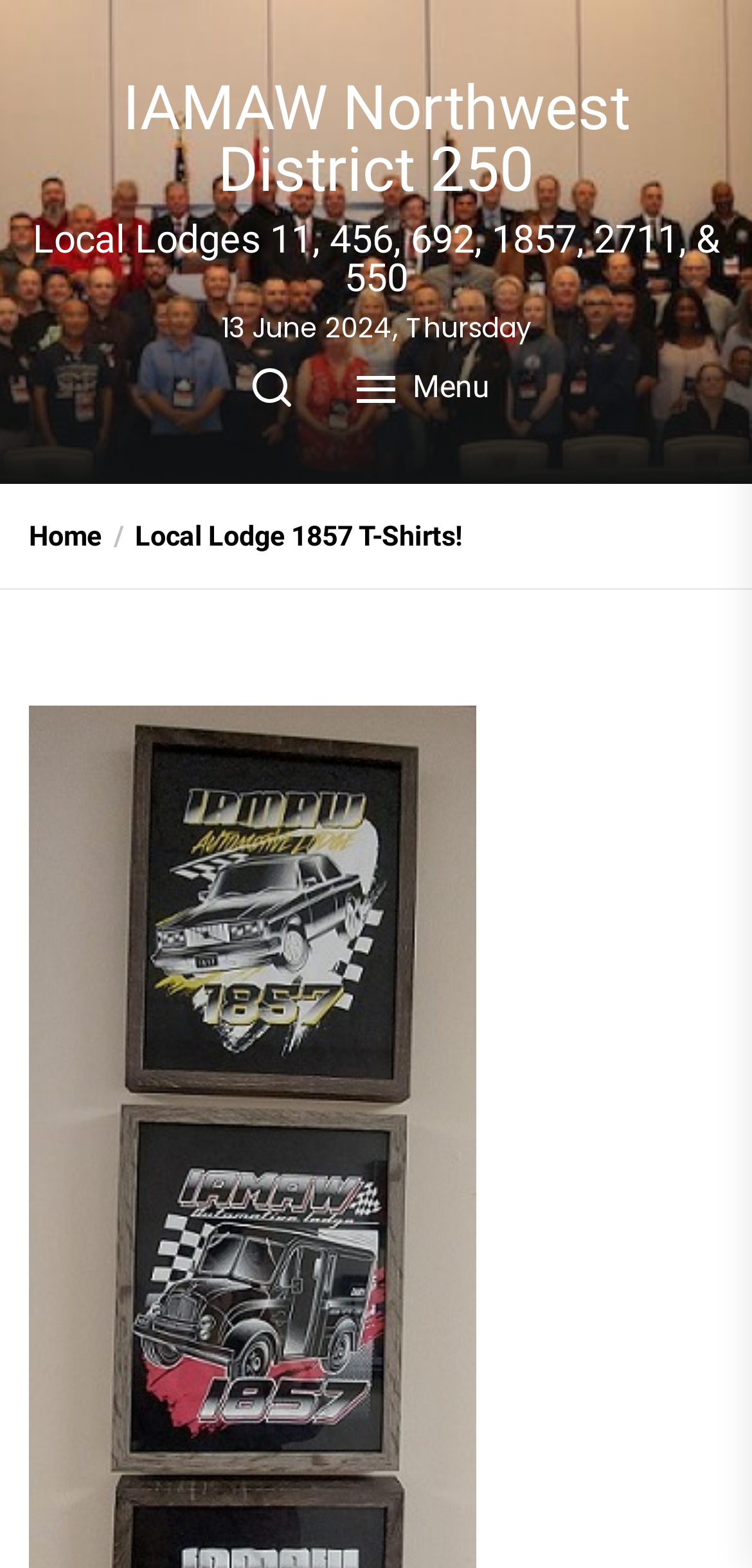Please find the bounding box for the following UI element description. Provide the coordinates in (top-left x, top-left y, bottom-right x, bottom-right y) format, with values between 0 and 1: IAMAW Northwest District 250

[0.163, 0.045, 0.837, 0.132]